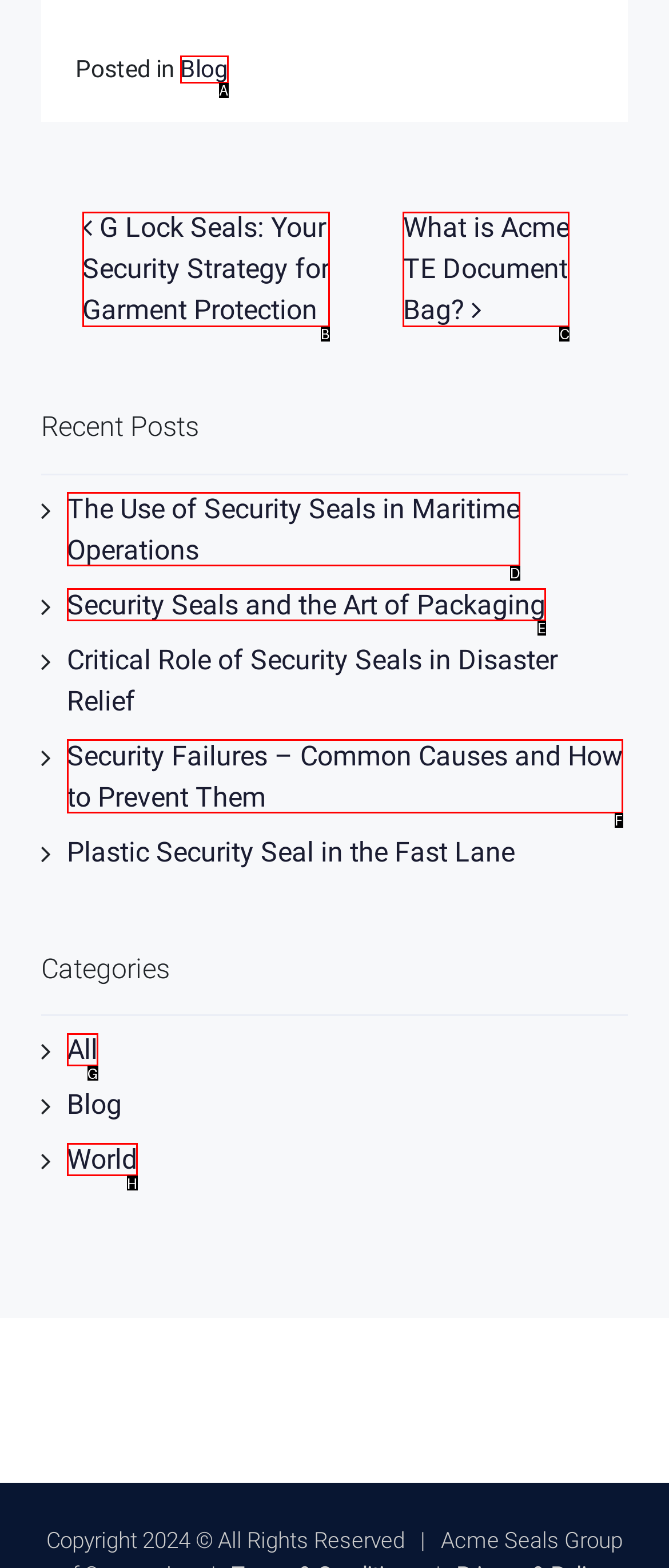Find the option that aligns with: World
Provide the letter of the corresponding option.

H